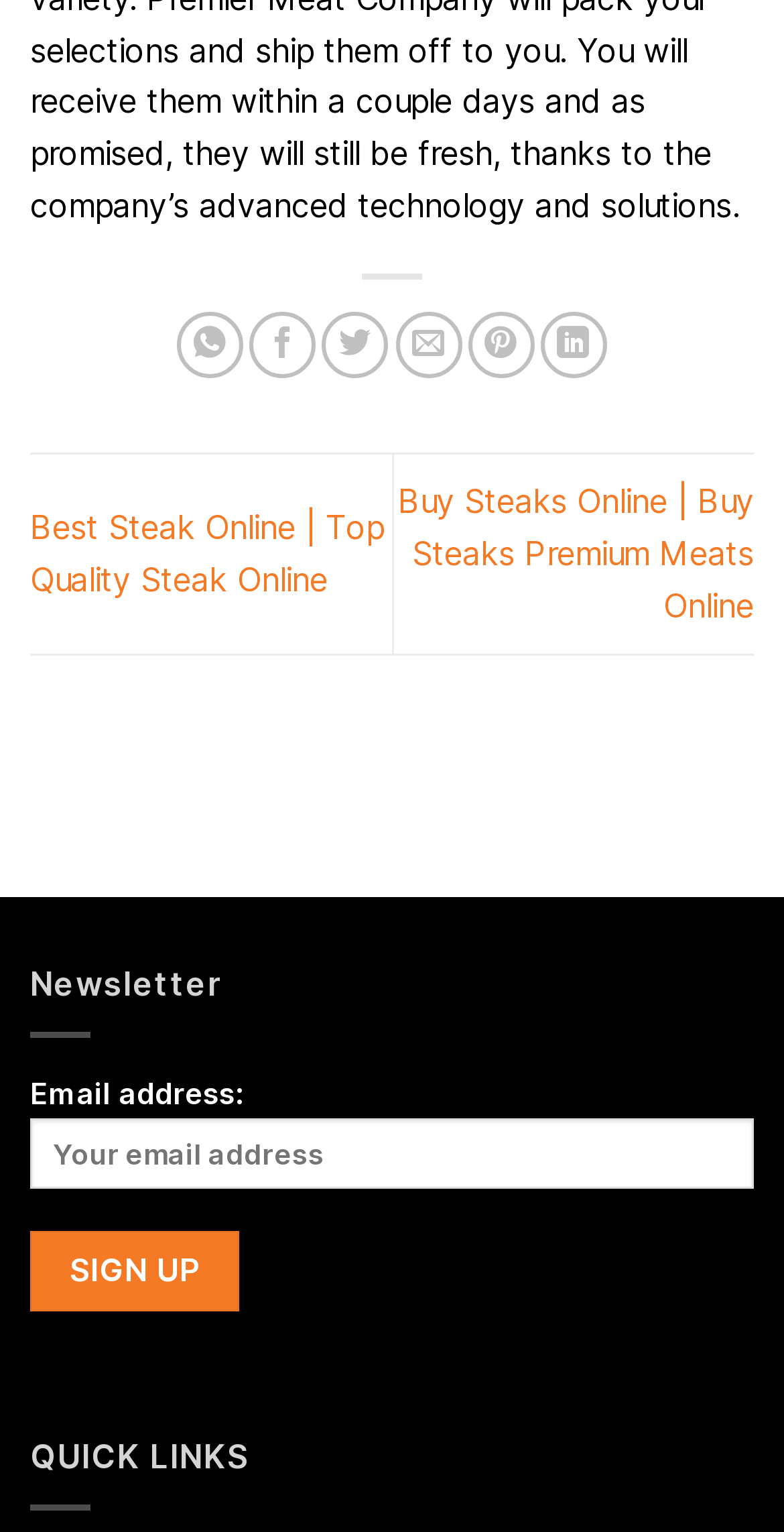Provide a single word or phrase to answer the given question: 
What is the section labeled 'QUICK LINKS' for?

Quick navigation